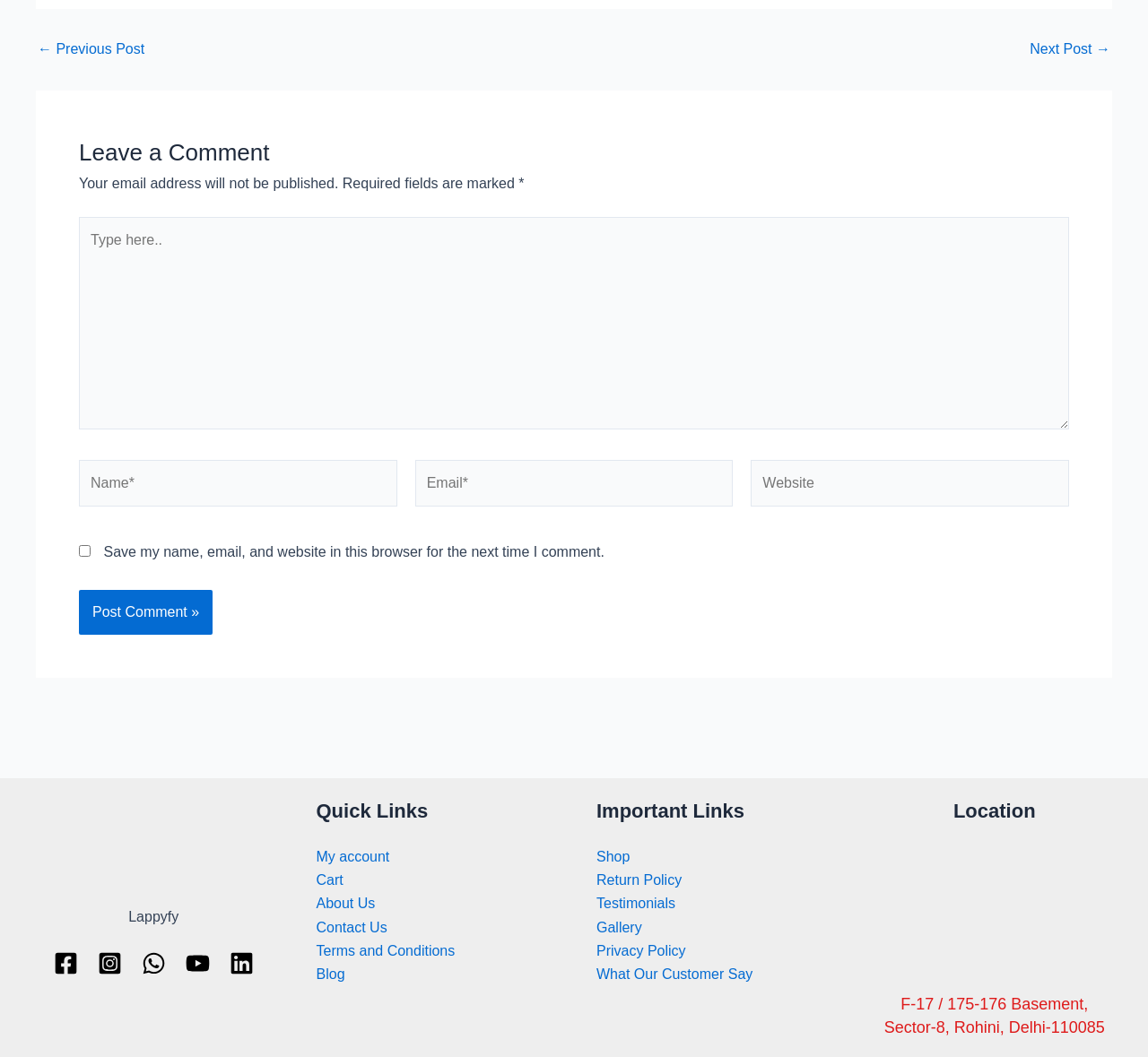Please identify the bounding box coordinates of the region to click in order to complete the given instruction: "Click the 'Facebook' link". The coordinates should be four float numbers between 0 and 1, i.e., [left, top, right, bottom].

[0.04, 0.892, 0.075, 0.93]